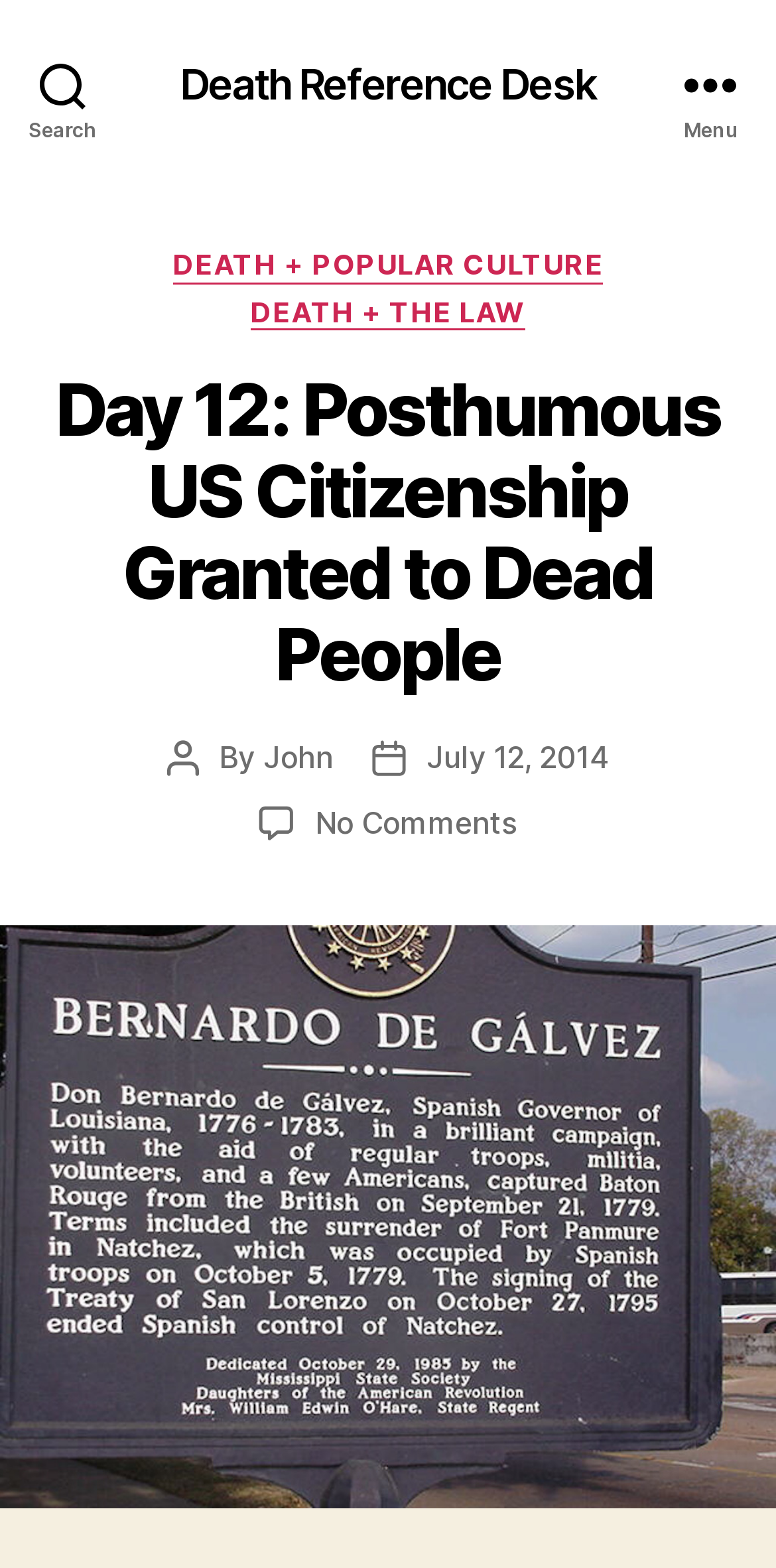Please find and give the text of the main heading on the webpage.

Day 12: Posthumous US Citizenship Granted to Dead People